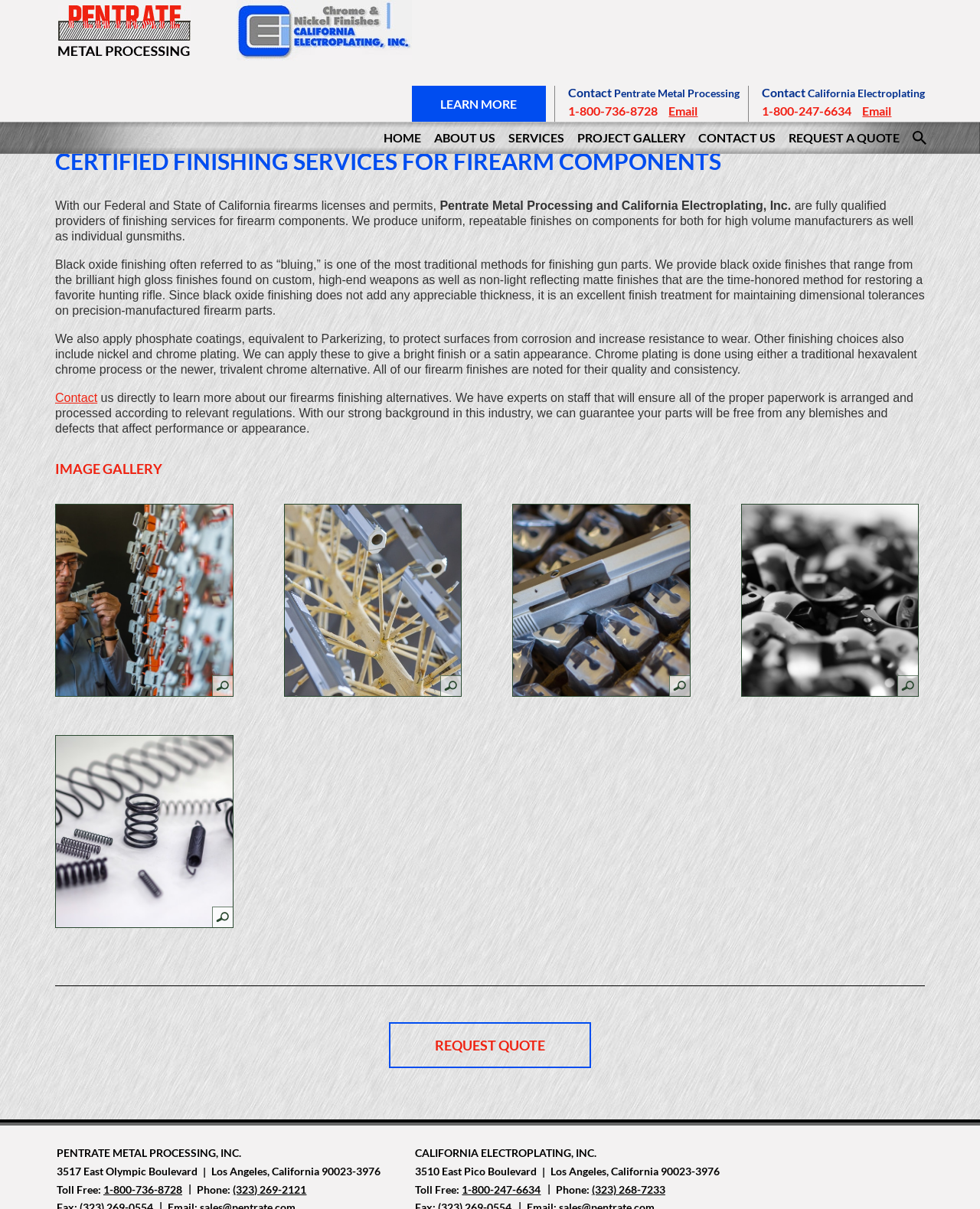Locate the bounding box coordinates of the clickable area to execute the instruction: "Click the 'REQUEST A QUOTE' link". Provide the coordinates as four float numbers between 0 and 1, represented as [left, top, right, bottom].

[0.805, 0.101, 0.918, 0.128]